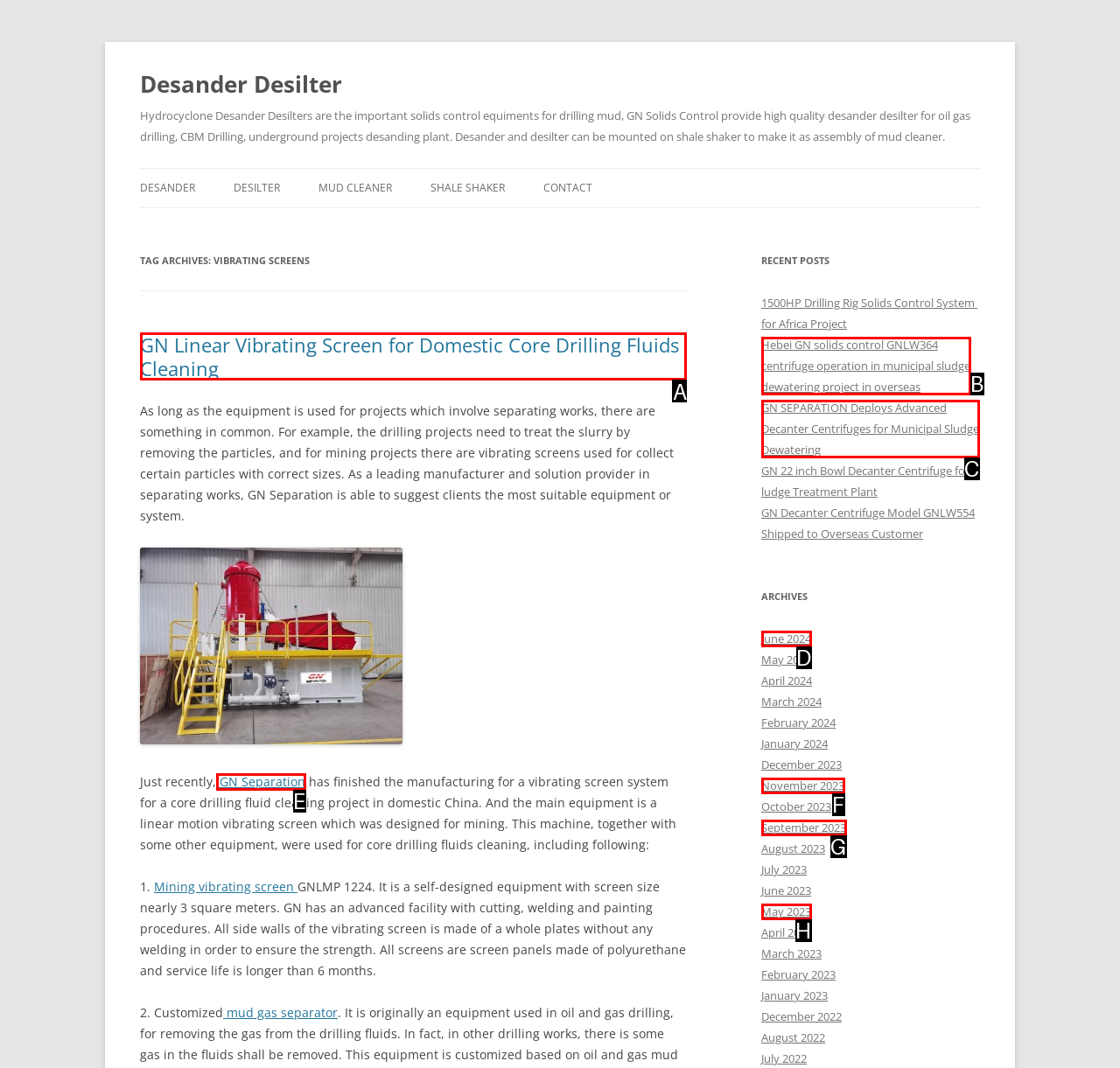Determine the right option to click to perform this task: Read about GN Linear Vibrating Screen for Domestic Core Drilling Fluids Cleaning
Answer with the correct letter from the given choices directly.

A